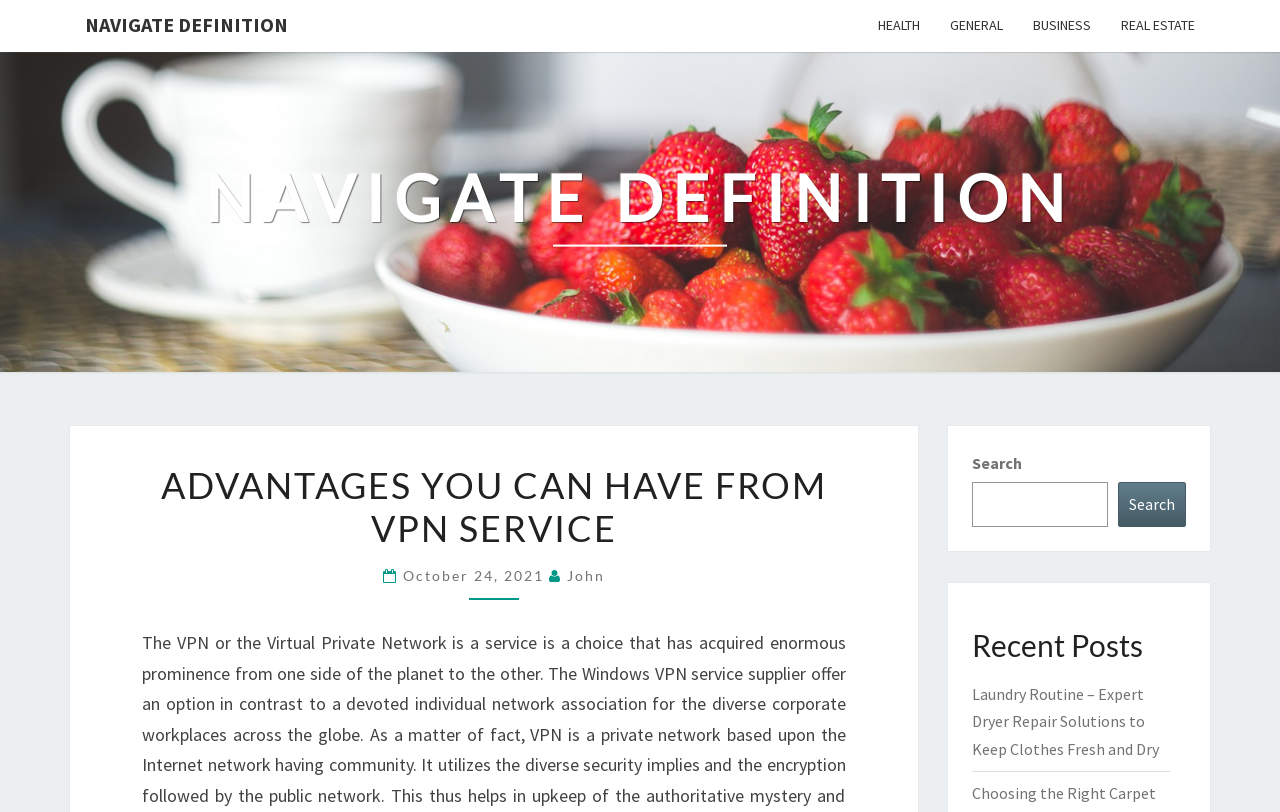Create a detailed summary of the webpage's content and design.

The webpage appears to be a blog or article page, with a focus on the topic of VPN services. At the top, there is a navigation menu with links to different categories, including "HEALTH", "GENERAL", "BUSINESS", and "REAL ESTATE". Below this menu, there is a prominent link to "NAVIGATE DEFINITION" which is repeated again further down the page.

The main content of the page is divided into two sections. On the left, there is a header section with the title "ADVANTAGES YOU CAN HAVE FROM VPN SERVICE" in a large font. Below this, there is a subheading with the date "October 24, 2021" and the author's name "John".

On the right side of the page, there is a search bar with a button to submit a search query. Below this, there is a heading that reads "Recent Posts", followed by a link to a recent article titled "Laundry Routine – Expert Dryer Repair Solutions to Keep Clothes Fresh and Dry".

Overall, the page has a simple and organized layout, with clear headings and concise text. The use of links and navigation menus makes it easy to navigate and find related content.